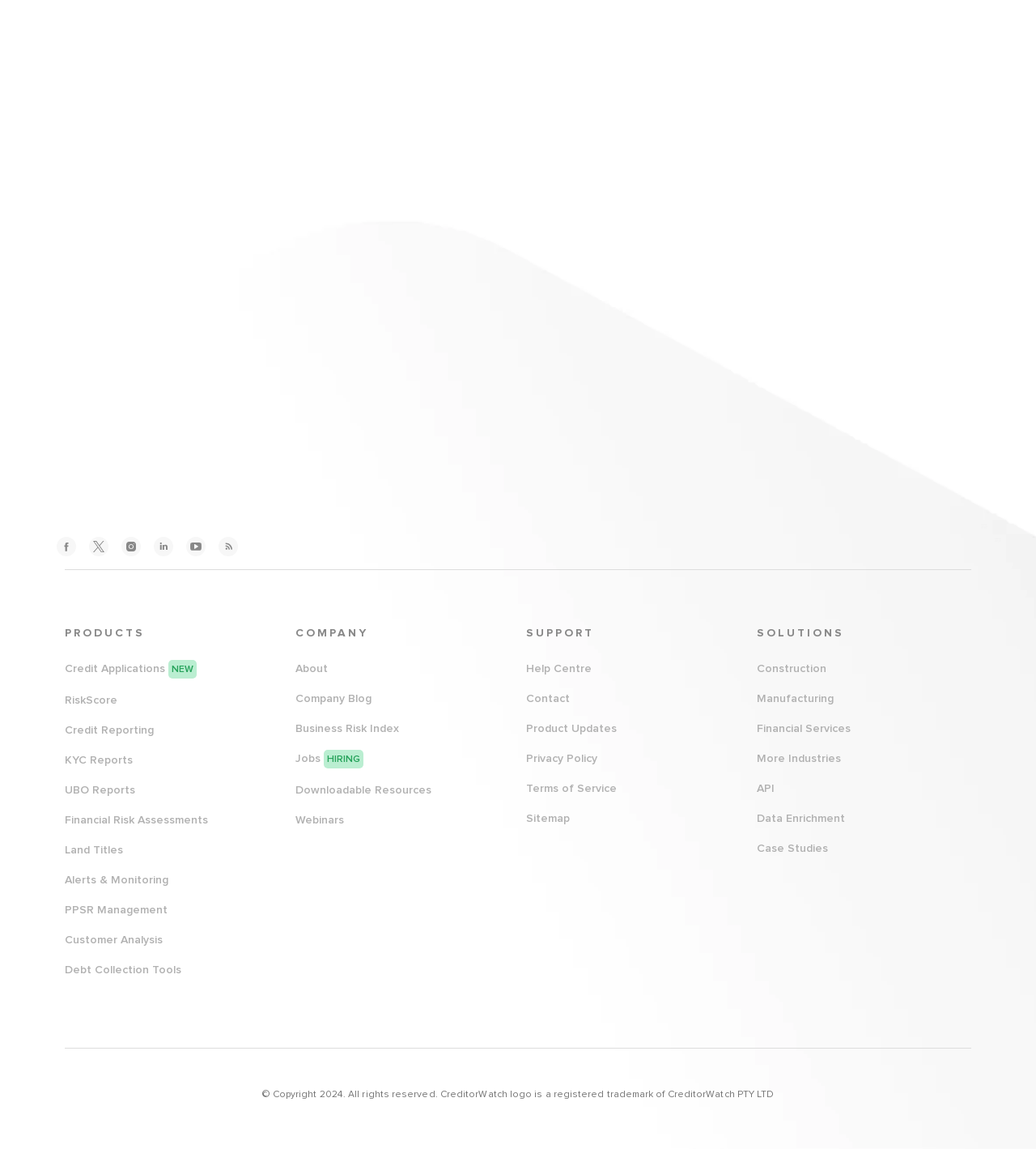Determine the bounding box coordinates of the clickable area required to perform the following instruction: "Get help from the Help Centre". The coordinates should be represented as four float numbers between 0 and 1: [left, top, right, bottom].

[0.508, 0.577, 0.571, 0.587]